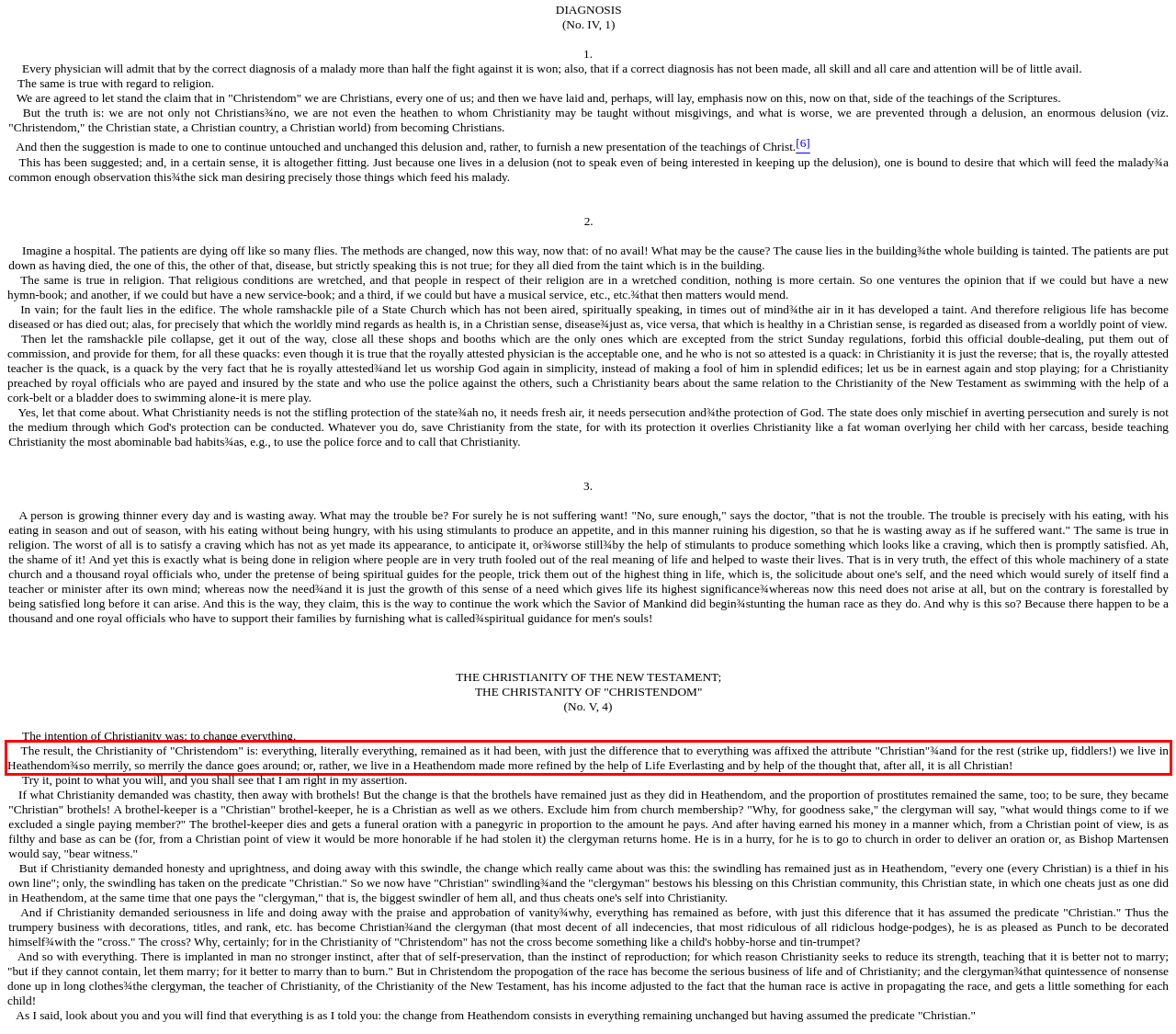Given the screenshot of the webpage, identify the red bounding box, and recognize the text content inside that red bounding box.

The result, the Christianity of "Christendom" is: everything, literally everything, remained as it had been, with just the difference that to everything was affixed the attribute "Christian"¾and for the rest (strike up, fiddlers!) we live in Heathendom¾so merrily, so merrily the dance goes around; or, rather, we live in a Heathendom made more refined by the help of Life Everlasting and by help of the thought that, after all, it is all Christian!